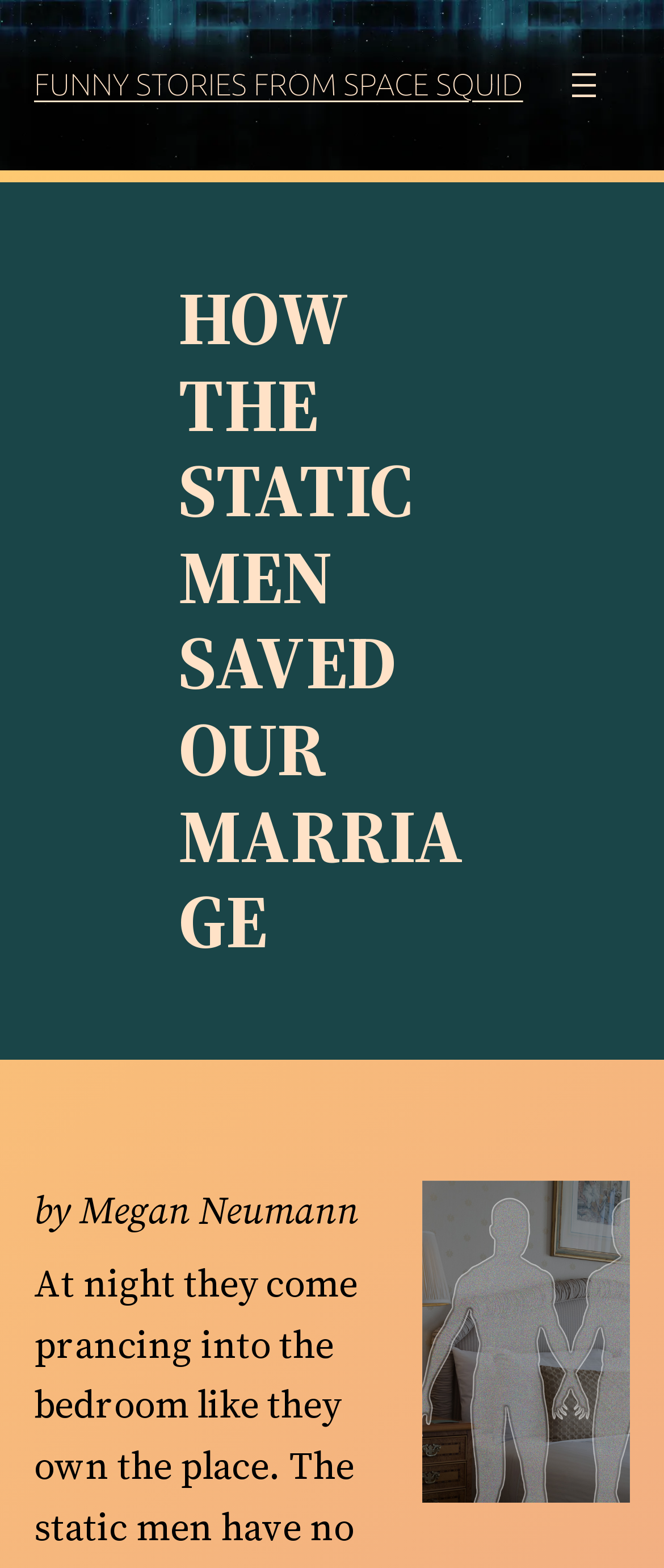Consider the image and give a detailed and elaborate answer to the question: 
What type of image is on the page?

I found an image element with a description 'free-scifi-story', which suggests that the image is related to a free science fiction story. The image is likely to be an illustration or a cover art for the story.